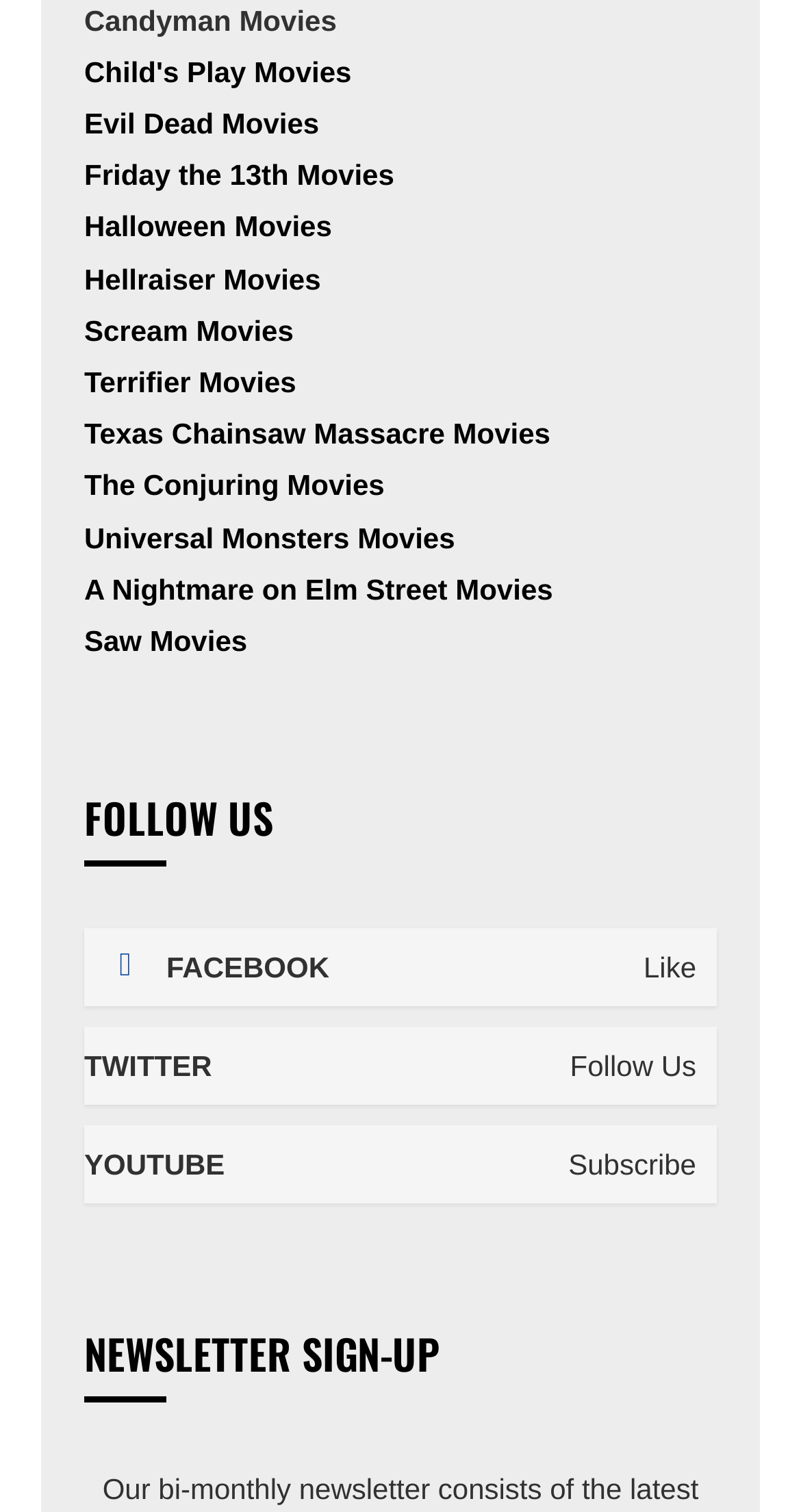Is there a newsletter sign-up option available?
Provide a detailed answer to the question, using the image to inform your response.

I found a heading 'NEWSLETTER SIGN-UP' which indicates that there is a newsletter sign-up option available on the webpage.